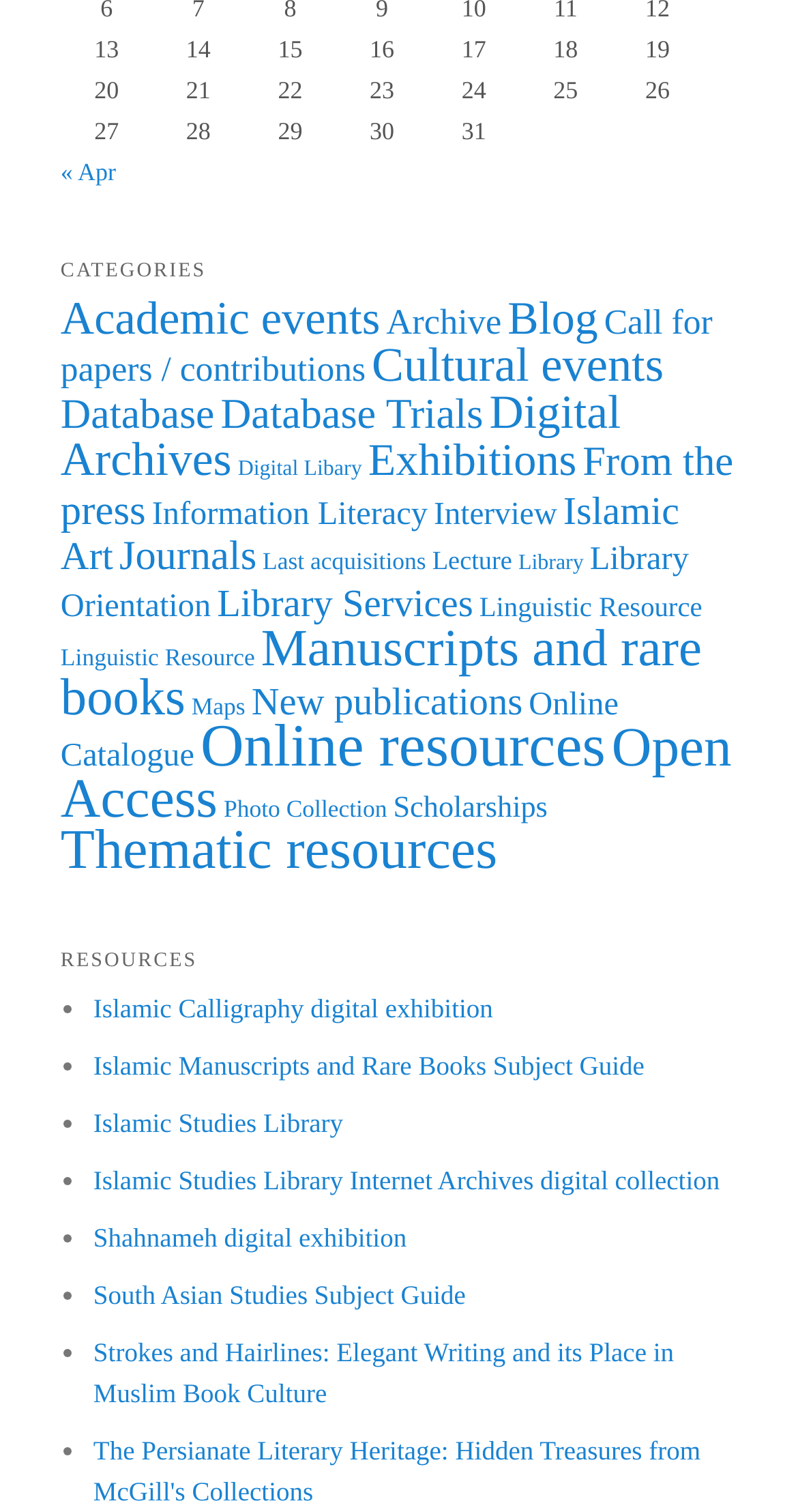What is the last item in the 'RESOURCES' section?
Look at the image and respond with a single word or a short phrase.

The Persianate Literary Heritage